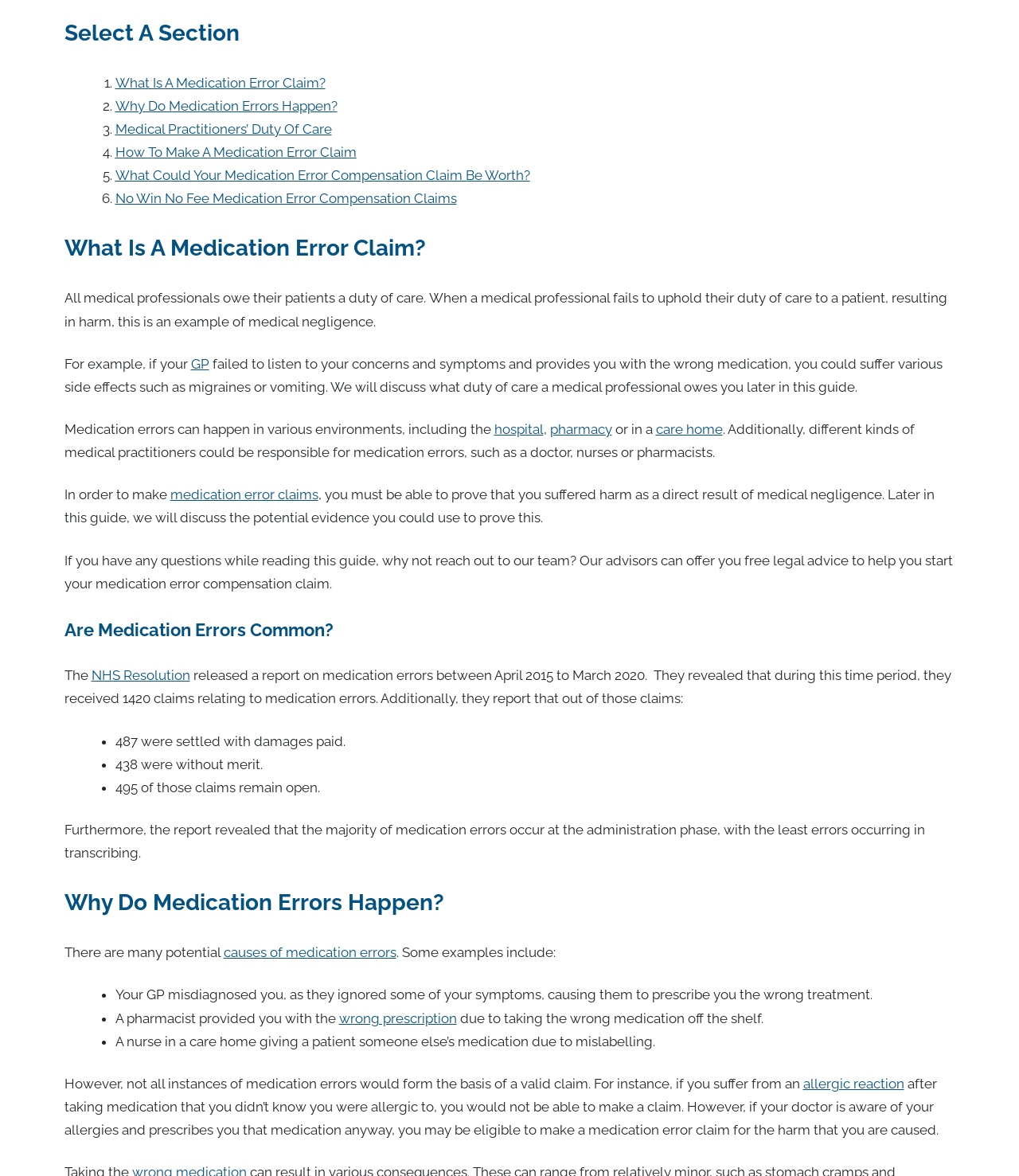Locate the bounding box coordinates of the clickable area needed to fulfill the instruction: "Click 'Why Do Medication Errors Happen?'".

[0.113, 0.083, 0.331, 0.097]